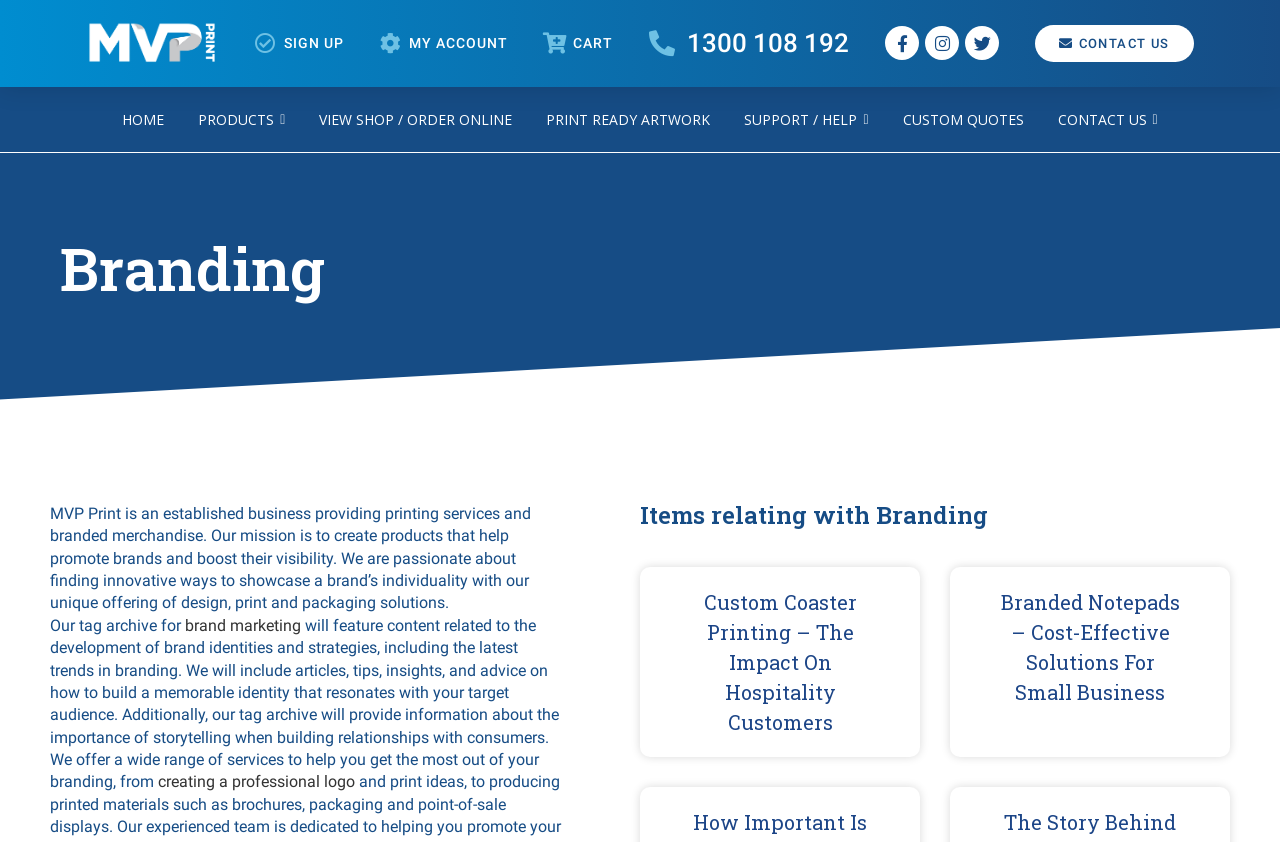Please determine the bounding box coordinates, formatted as (top-left x, top-left y, bottom-right x, bottom-right y), with all values as floating point numbers between 0 and 1. Identify the bounding box of the region described as: Sign Up

[0.221, 0.041, 0.268, 0.06]